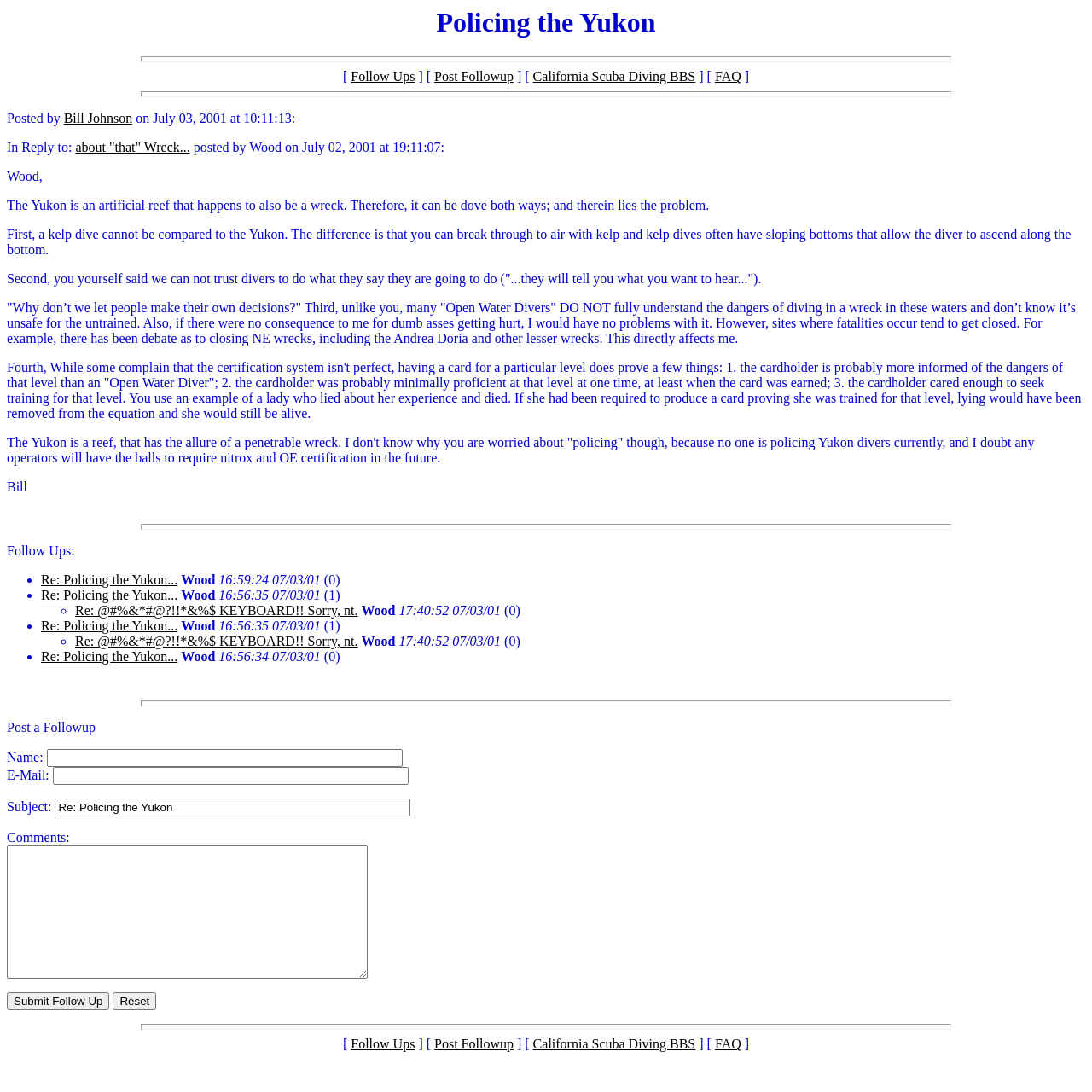Summarize the webpage comprehensively, mentioning all visible components.

The webpage is titled "Policing the Yukon" and has a heading with the same title at the top. Below the heading, there is a horizontal separator line. 

On the top-right side, there are several links, including "Follow Ups", "Post Followup", "California Scuba Diving BBS", and "FAQ". 

Below the links, there is another horizontal separator line. The main content of the webpage starts with a post from "Bill Johnson" on July 3, 2001, at 10:11:13, in response to a post from "Wood" on July 2, 2001, at 19:11:07. The post from Bill Johnson is a lengthy text discussing the topic of "Policing the Yukon" and diving regulations.

Below the post, there is a section titled "Follow Ups" with several replies from "Wood" on July 3, 2001, at different times. Each reply has a link to the original post, the name "Wood", and the timestamp.

Further down, there is a horizontal separator line, followed by a section where users can post a follow-up. This section includes fields for the user's name, email, subject, and comments, as well as two buttons, "Submit Follow Up" and "Reset".

At the very bottom of the webpage, there is another horizontal separator line, and a repetition of the links "Follow Ups", "Post Followup", and "FAQ".